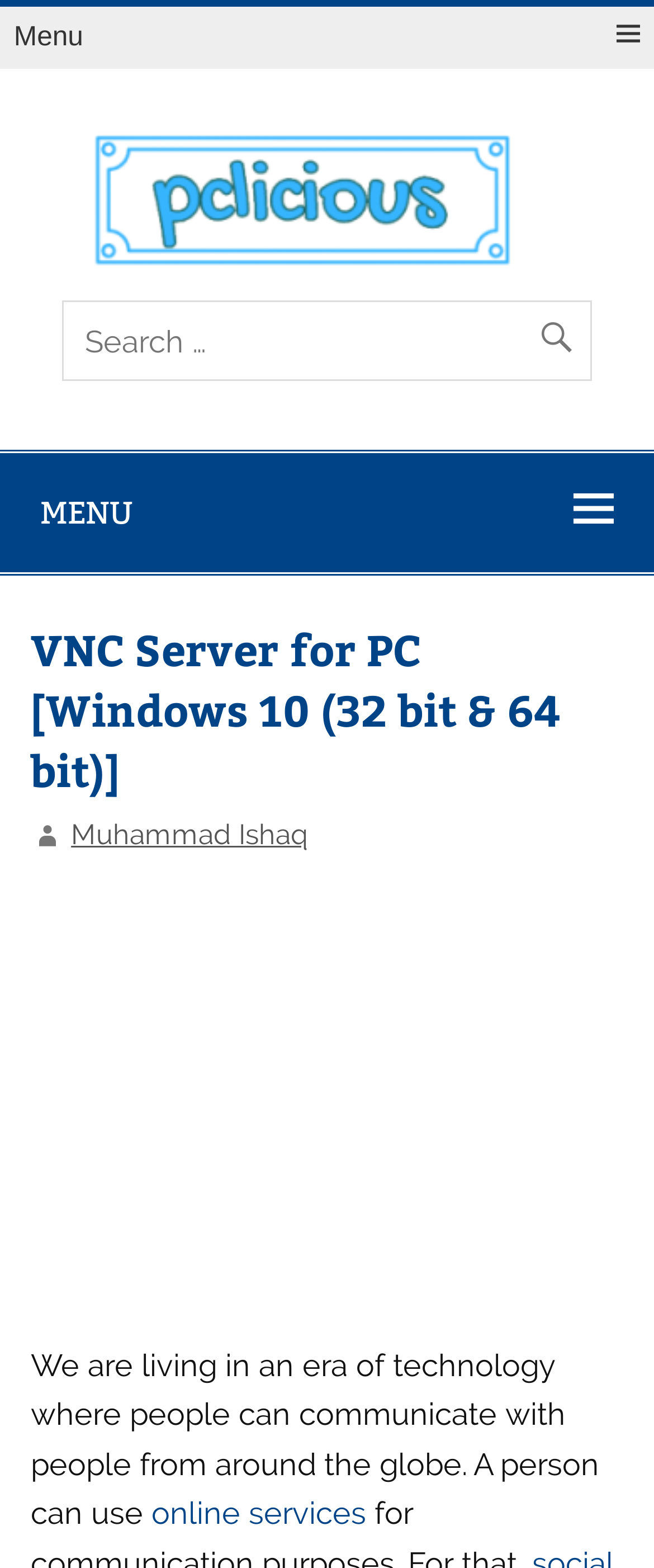Respond with a single word or phrase for the following question: 
What is the purpose of the search box?

To search